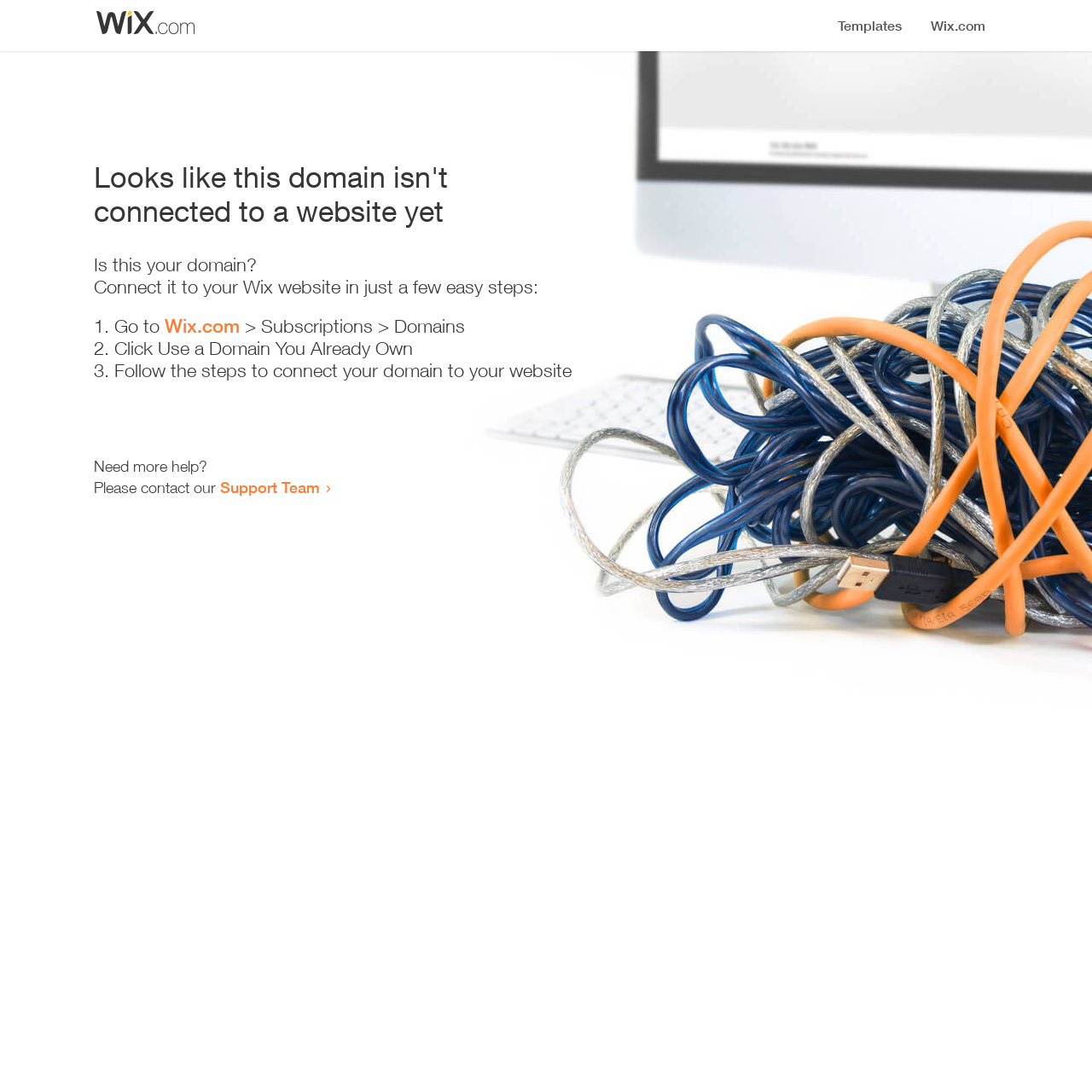Based on the image, give a detailed response to the question: Who can I contact for more help?

The webpage provides an option to contact the Support Team for more help, as mentioned in the link 'Support Team'.